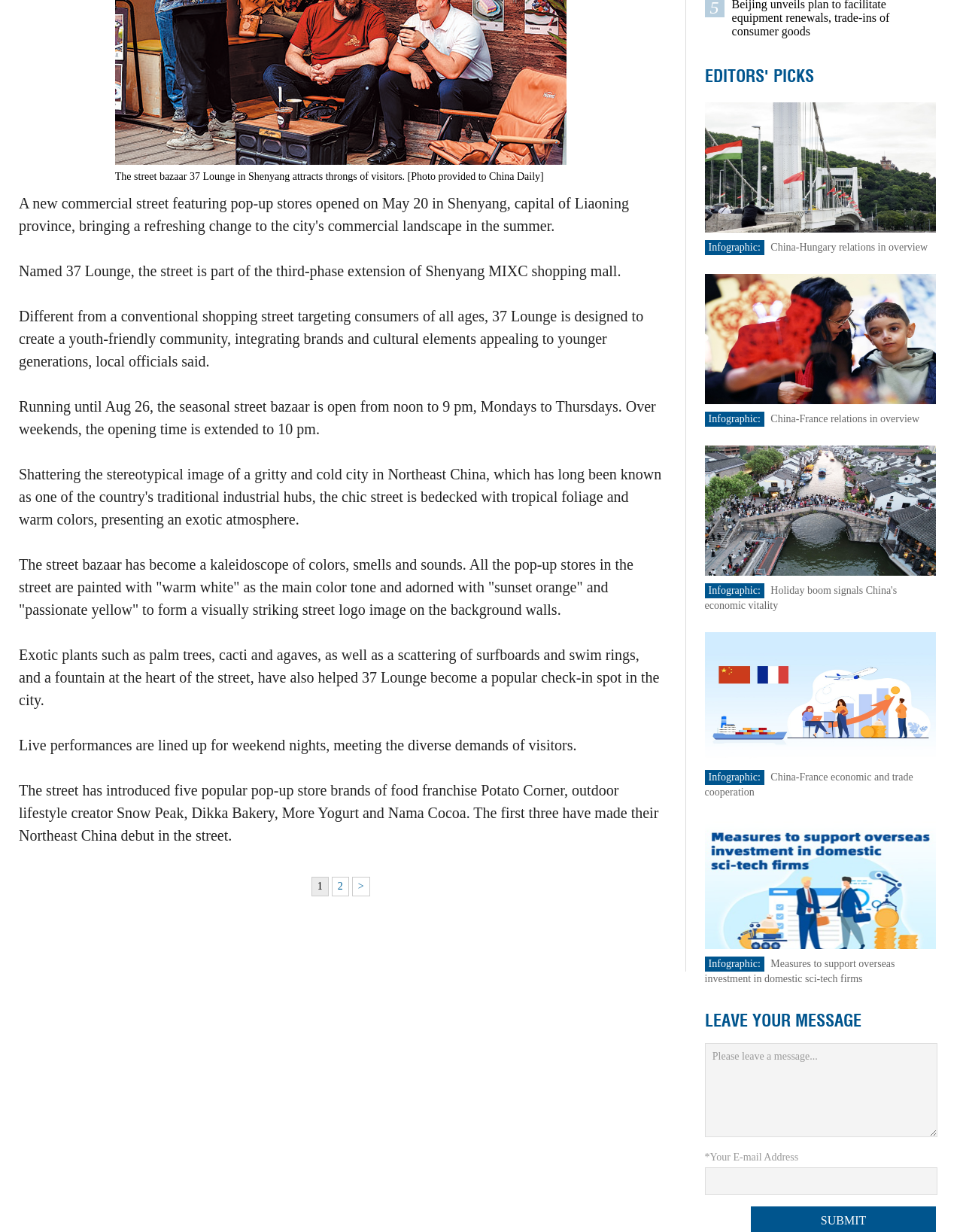Locate the UI element described by hello@melissadelano.com in the provided webpage screenshot. Return the bounding box coordinates in the format (top-left x, top-left y, bottom-right x, bottom-right y), ensuring all values are between 0 and 1.

None